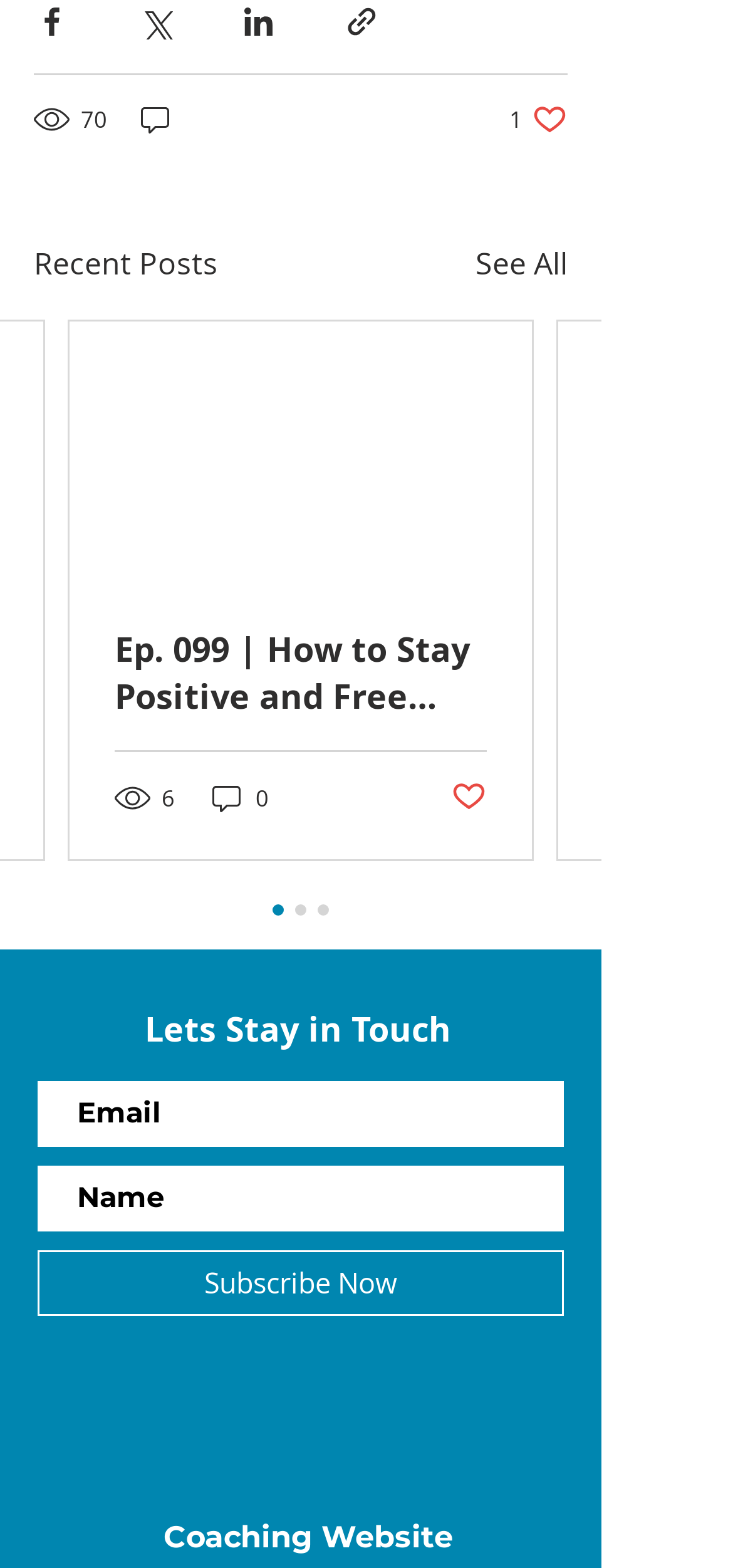Determine the bounding box coordinates for the area you should click to complete the following instruction: "Visit Coaching Website".

[0.223, 0.969, 0.618, 0.992]